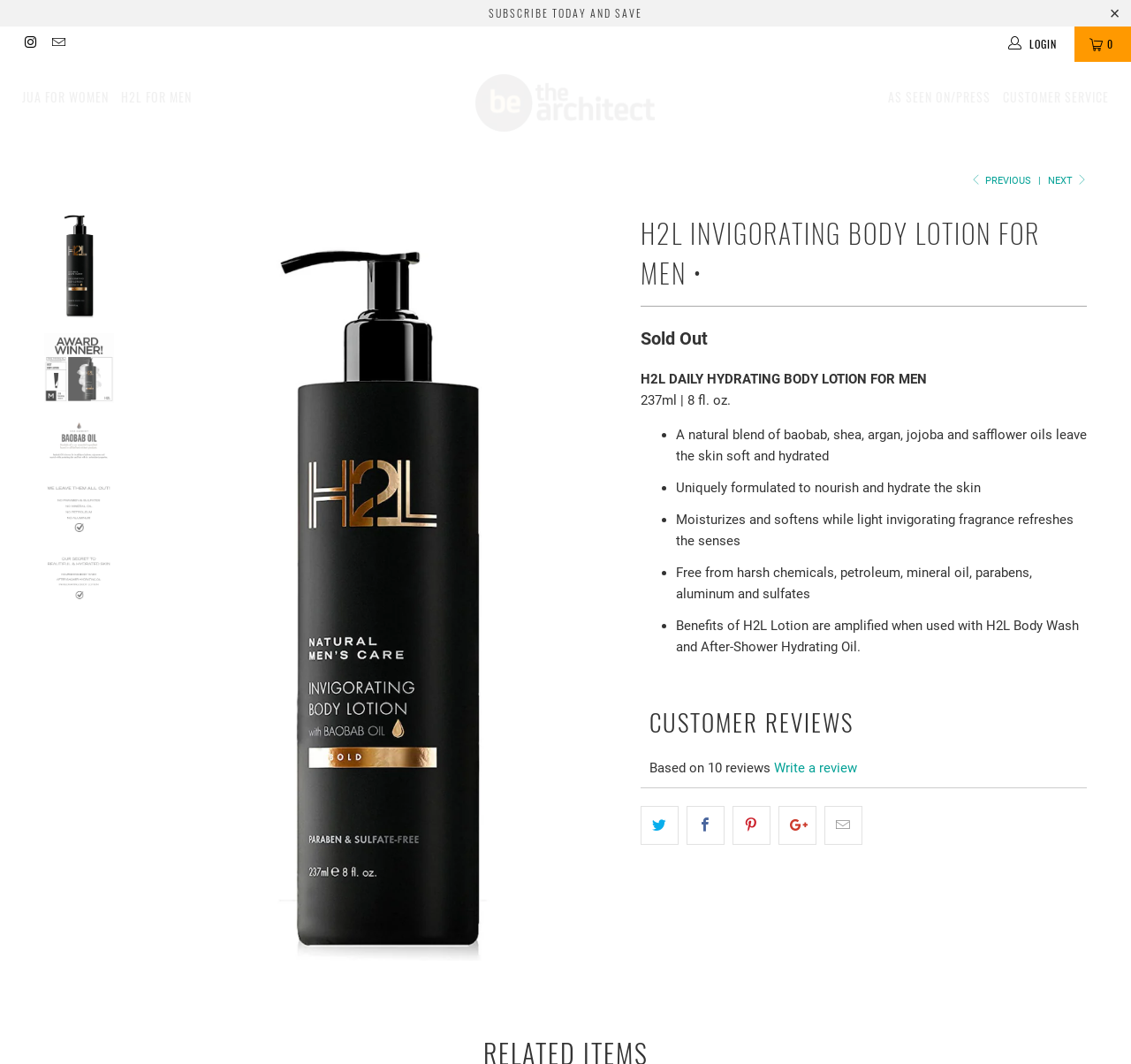Specify the bounding box coordinates of the element's region that should be clicked to achieve the following instruction: "Subscribe today and save". The bounding box coordinates consist of four float numbers between 0 and 1, in the format [left, top, right, bottom].

[0.432, 0.005, 0.568, 0.019]